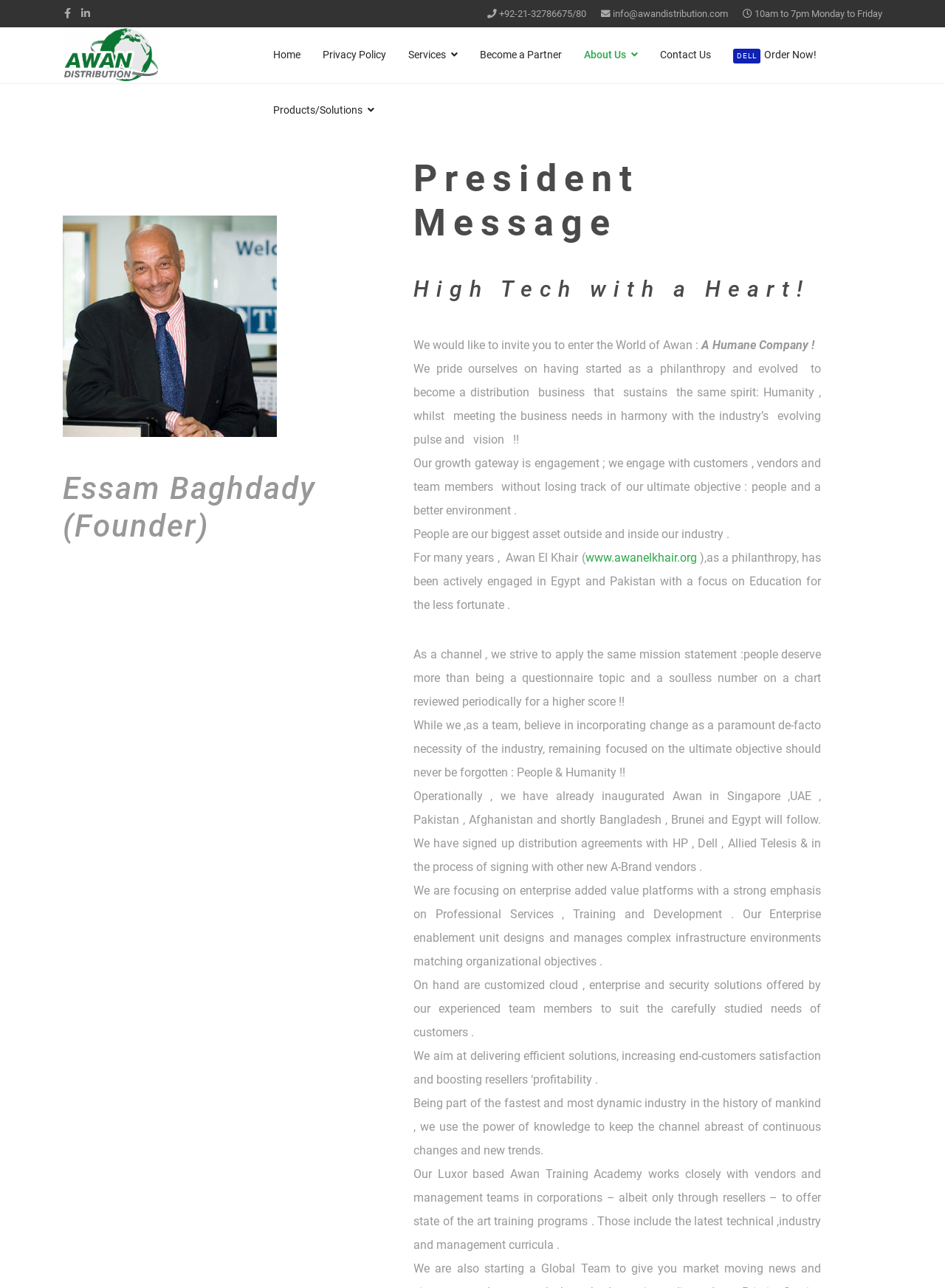Please find the bounding box coordinates of the section that needs to be clicked to achieve this instruction: "Visit Home page".

[0.277, 0.021, 0.33, 0.064]